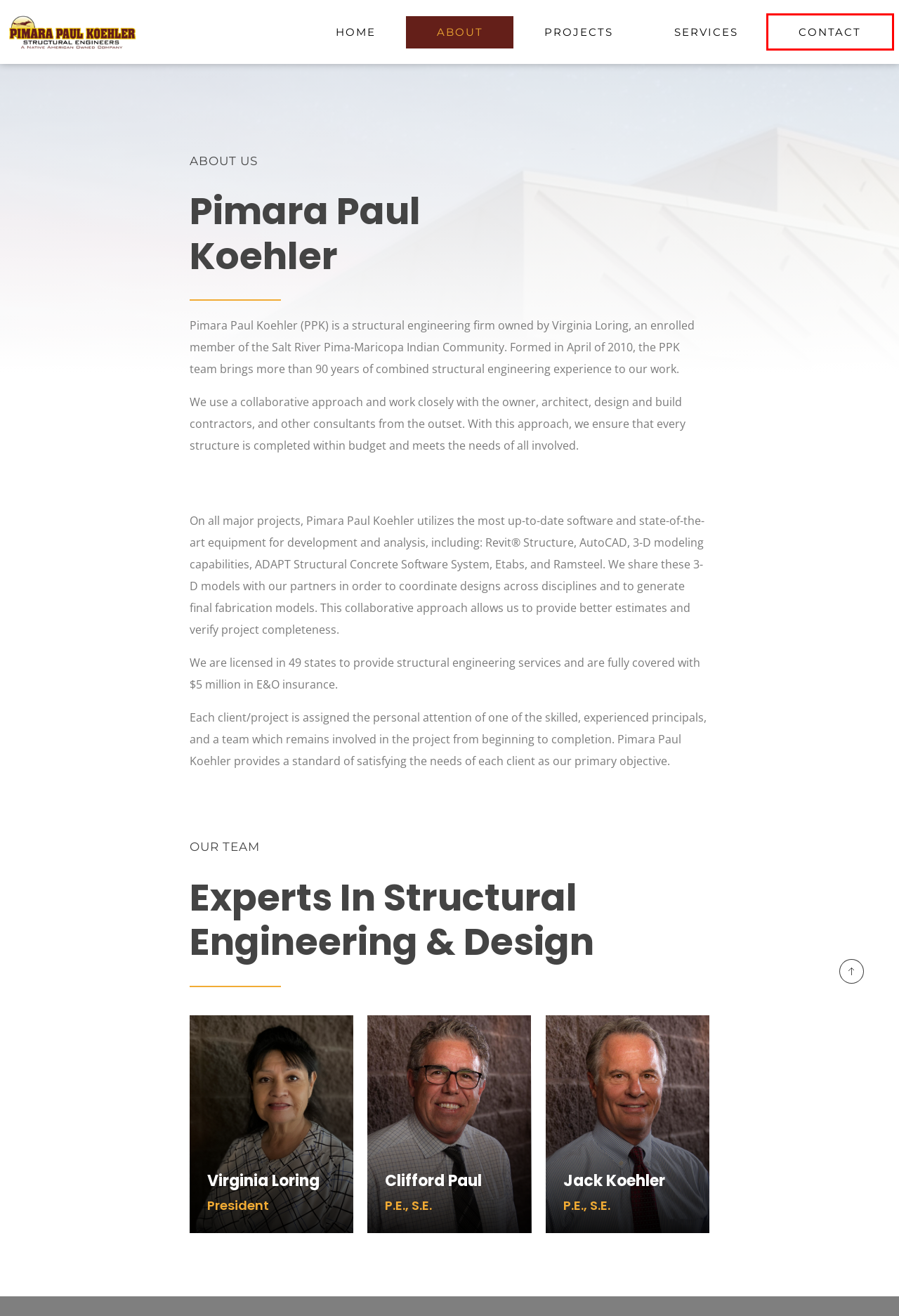You have a screenshot of a webpage with a red bounding box around an element. Select the webpage description that best matches the new webpage after clicking the element within the red bounding box. Here are the descriptions:
A. Careers - Pimara Paul Koehler
B. Projects - Pimara Paul Koehler
C. Services - Pimara Paul Koehler
D. Clifford Paul - Pimara Paul Koehler
E. Contact - Pimara Paul Koehler
F. Virginia Loring - Pimara Paul Koehler
G. Home - Pimara Paul Koehler
H. Jack Koehler - Pimara Paul Koehler

E